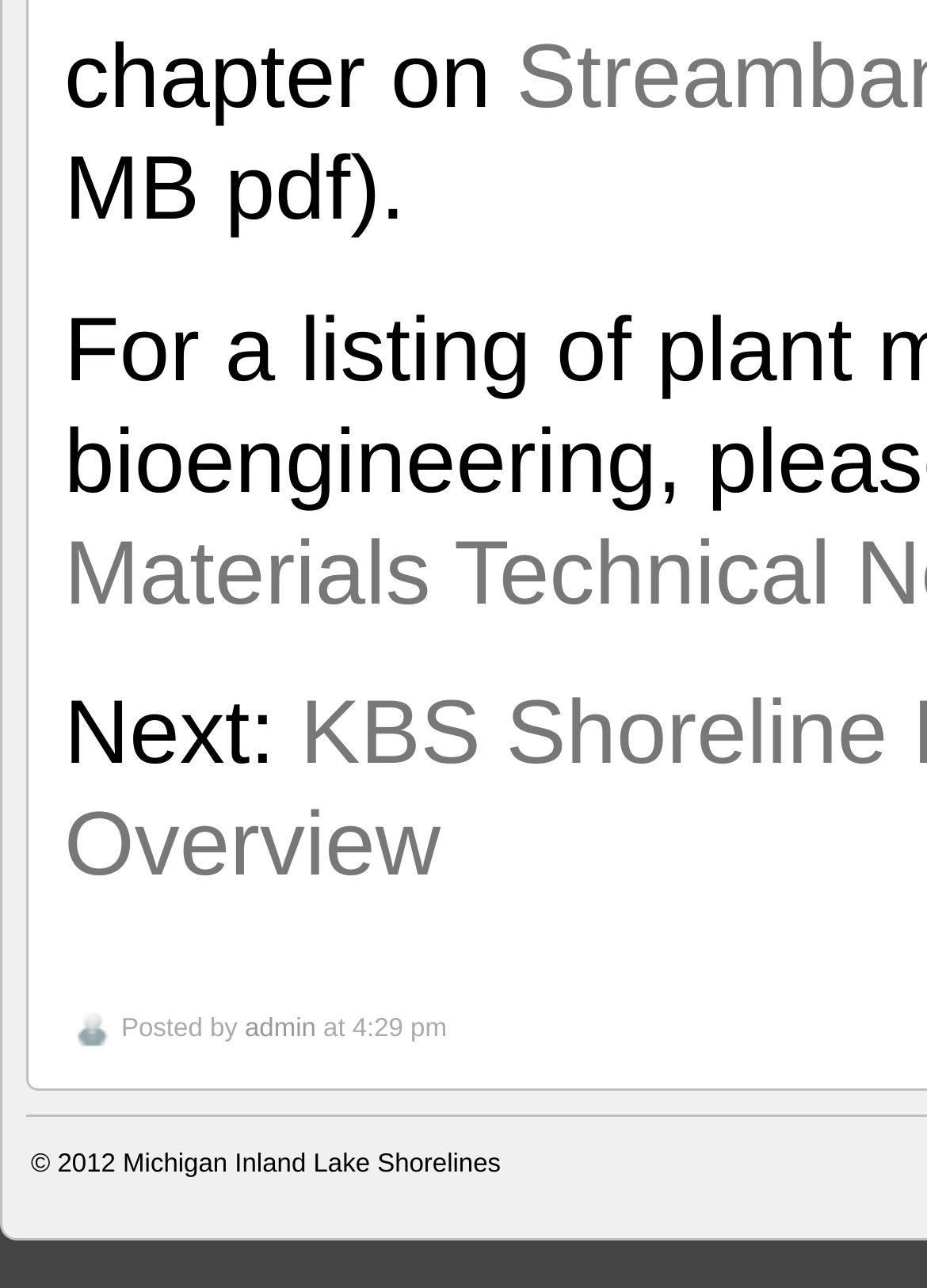Using the information from the screenshot, answer the following question thoroughly:
What is the timestamp of the post?

The timestamp of the post can be found in the text 'at 4:29 pm' which is located below the 'Posted by' text and the link 'admin'.